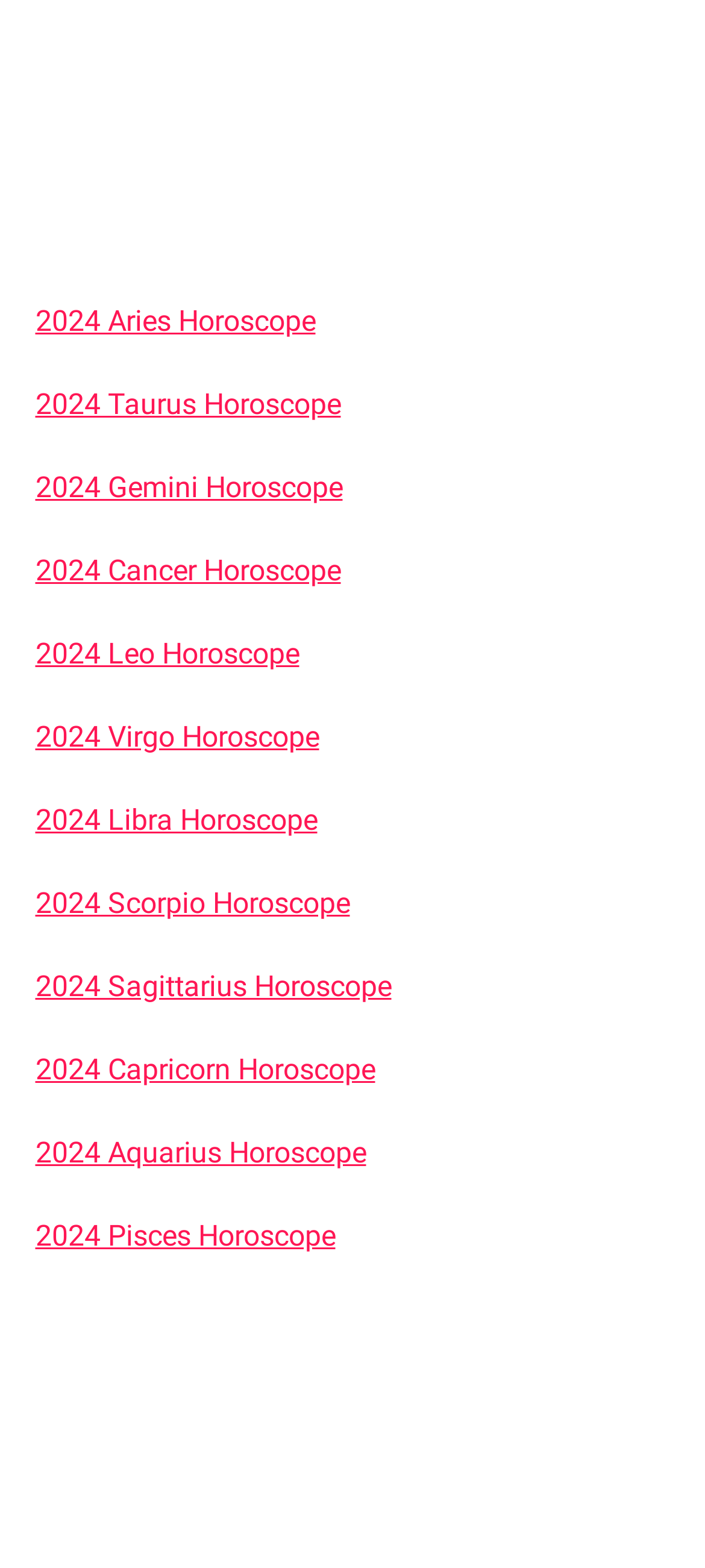From the details in the image, provide a thorough response to the question: What is the position of the link '2024 Leo Horoscope'?

I compared the y1 and y2 coordinates of the link '2024 Leo Horoscope' with the other links and found that it is positioned above the middle of the webpage.